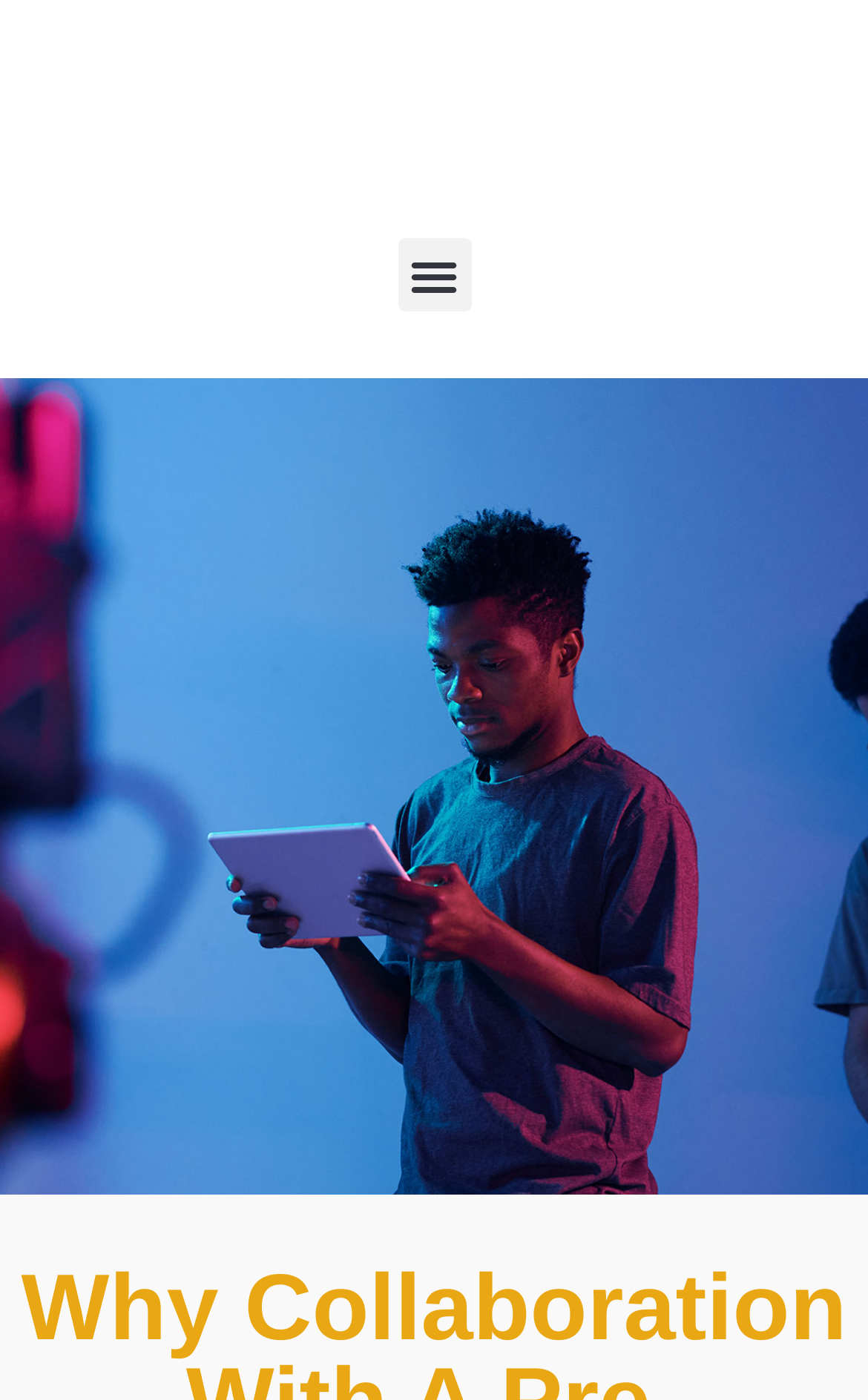Provide the bounding box for the UI element matching this description: "Leave a Comment".

None